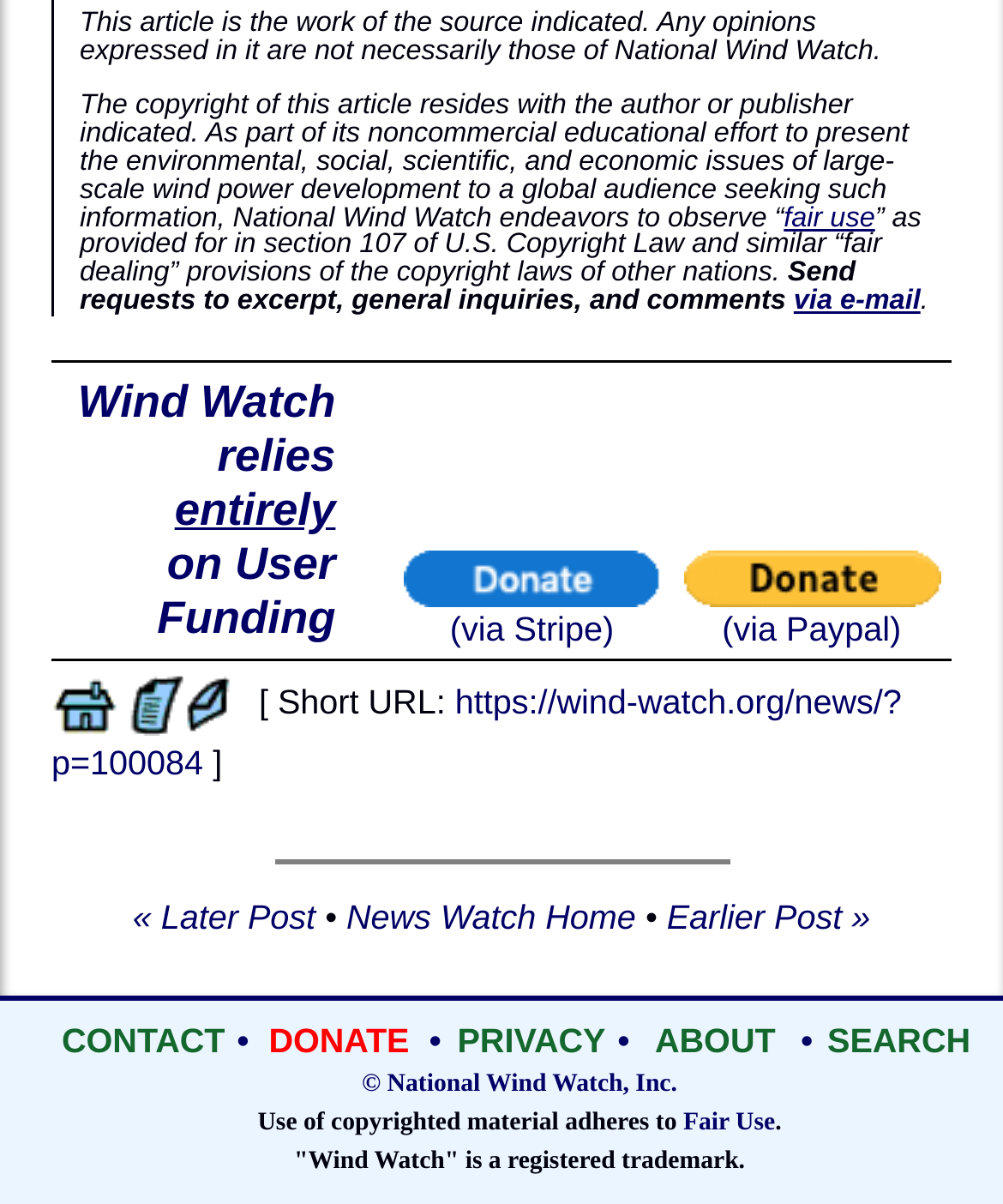Identify the bounding box coordinates of the specific part of the webpage to click to complete this instruction: "Search".

[0.818, 0.85, 0.974, 0.878]